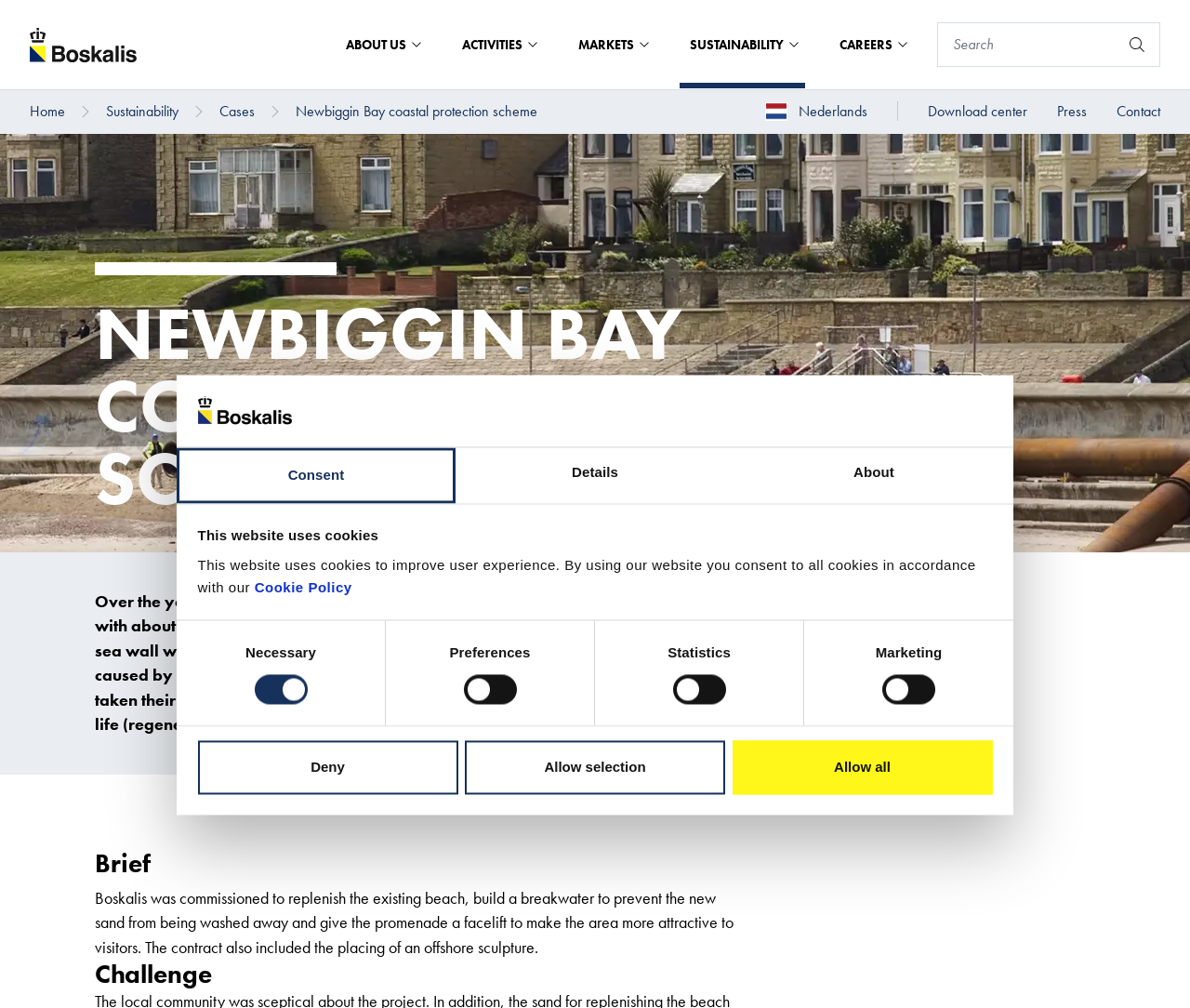What is the name of the company that implemented the coastal protection scheme?
Using the image, provide a detailed and thorough answer to the question.

I found the answer by reading the static text 'Boskalis was commissioned to replenish the existing beach, build a breakwater to prevent the new sand from being washed away and give the promenade a facelift...' which mentions the company's name.